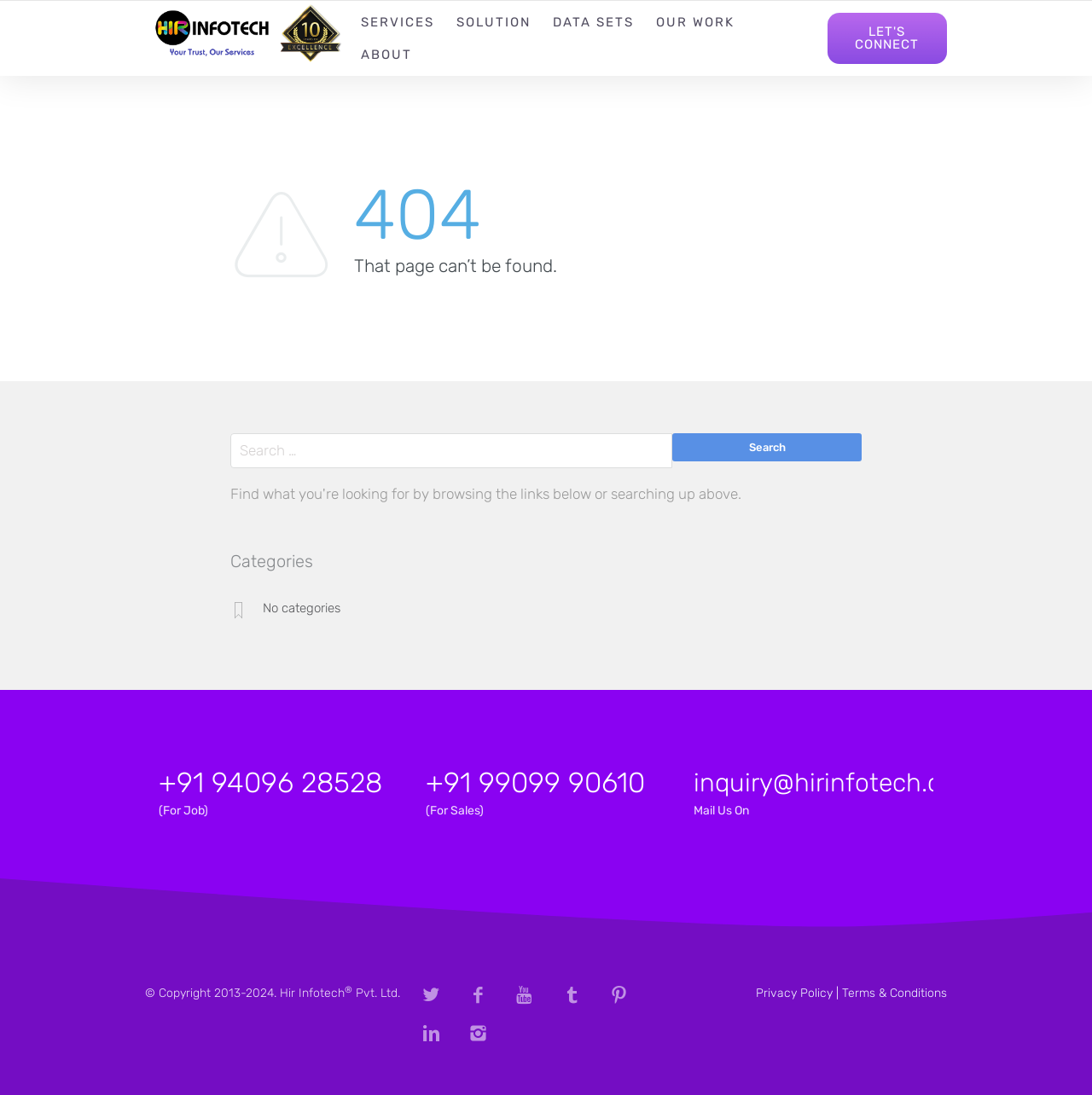Bounding box coordinates are specified in the format (top-left x, top-left y, bottom-right x, bottom-right y). All values are floating point numbers bounded between 0 and 1. Please provide the bounding box coordinate of the region this sentence describes: Terms & Conditions

[0.771, 0.9, 0.867, 0.913]